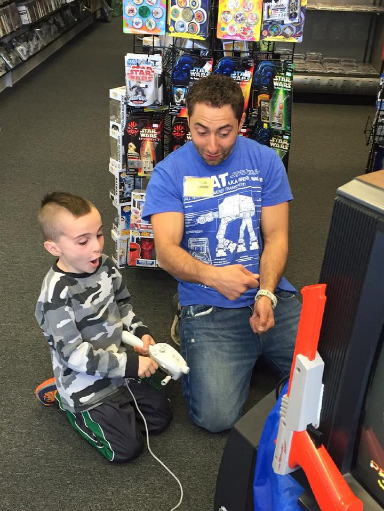Summarize the image with a detailed caption.

In this vibrant scene set in a playful game store, a young boy with a buzzing hairstyle is completely absorbed in gaming. He is crouched down beside an adult male who appears excited and engaged, demonstrating a shared passion for retro games. The child, dressed in a camouflage sweater, holds a classic gaming controller, his eyes wide with exhilaration, while the adult, sporting a bright blue t-shirt and denim shorts, gestures animatedly, possibly guiding the boy on how to tackle a challenging level. Behind them, colorful game merchandise lines the shelves, showcasing a variety of nostalgic items that contribute to the warm, welcoming atmosphere of the store. This moment captures the essence of intergenerational bonding through gaming, evoking a sense of community and nostalgia for simpler times.